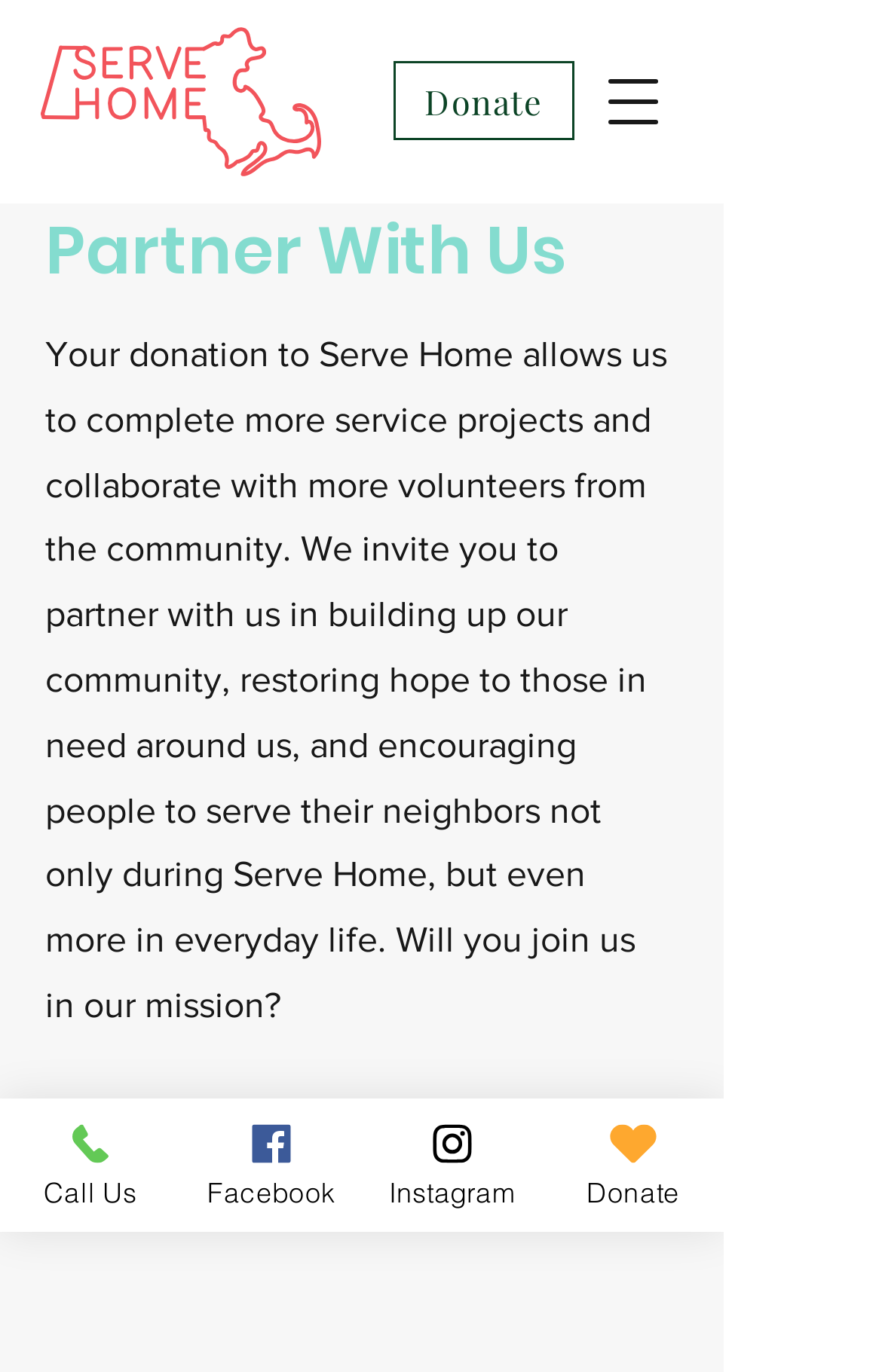Given the description "Donate", determine the bounding box of the corresponding UI element.

[0.615, 0.801, 0.821, 0.898]